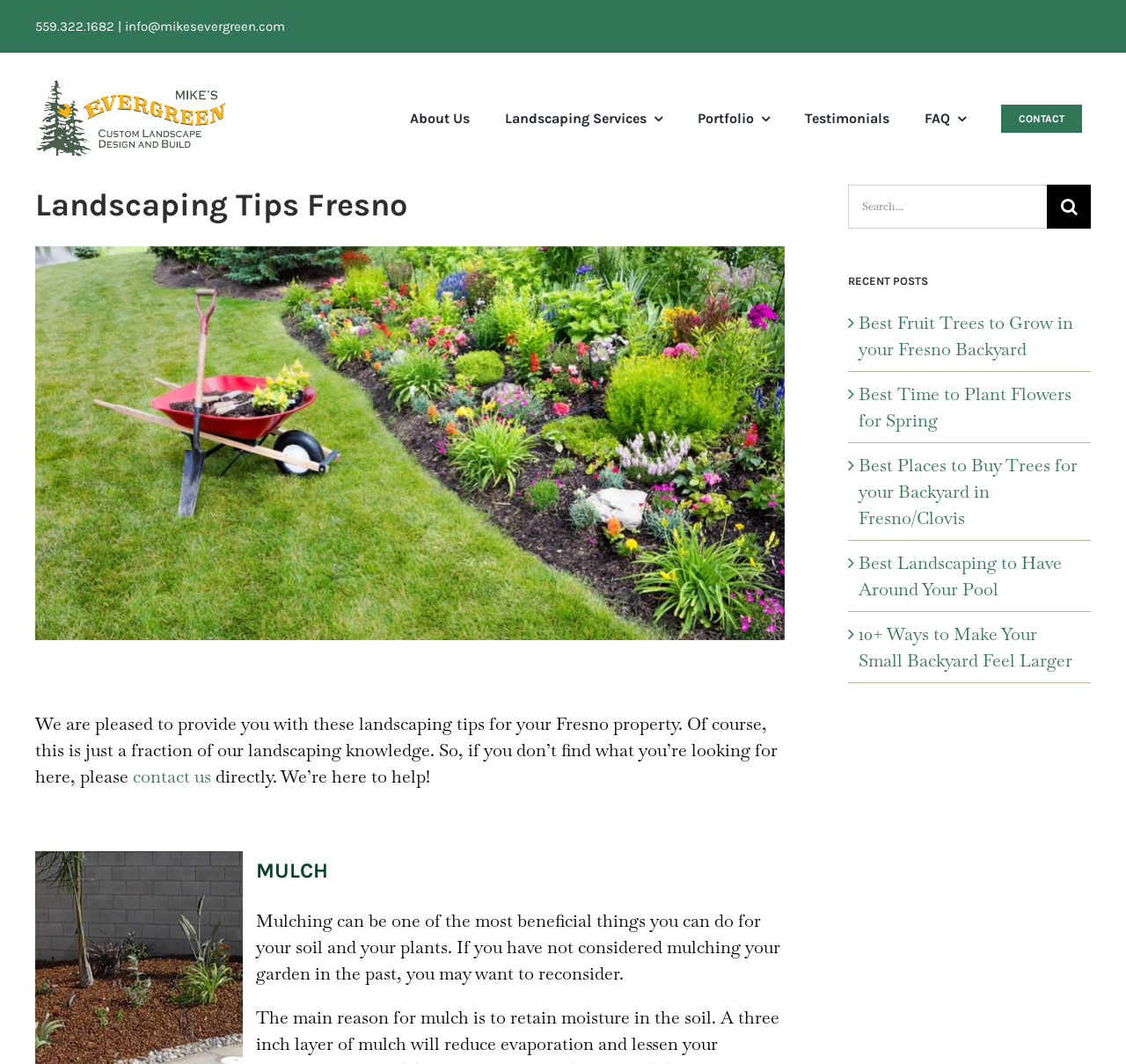Locate the bounding box coordinates of the area that needs to be clicked to fulfill the following instruction: "View landscaping services". The coordinates should be in the format of four float numbers between 0 and 1, namely [left, top, right, bottom].

[0.448, 0.085, 0.588, 0.138]